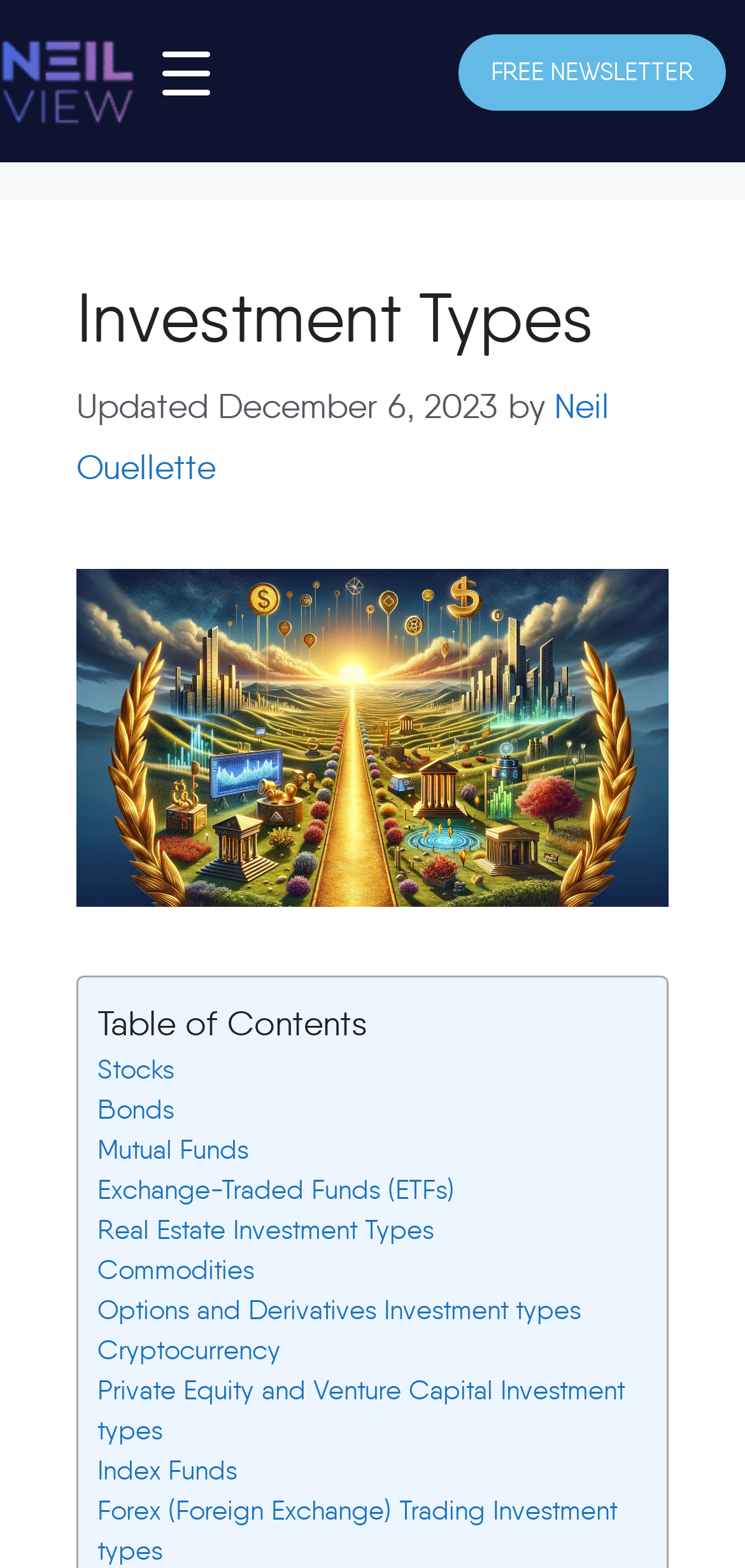Review the image closely and give a comprehensive answer to the question: When was the article last updated?

I found the update date by looking at the text next to the time icon, which is 'Updated December 6, 2023'. This is located under the 'Content' section.